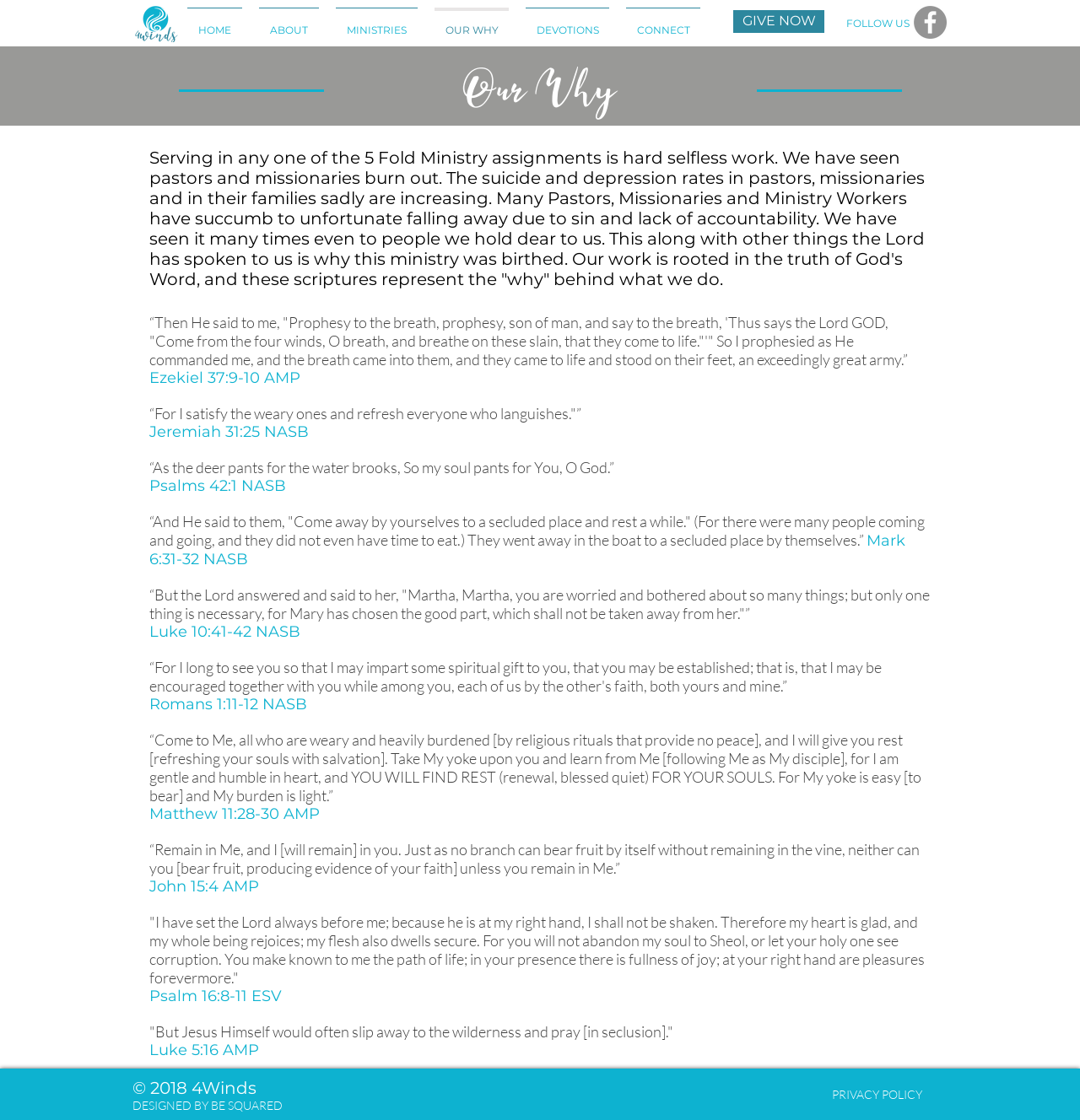Find the bounding box coordinates of the element you need to click on to perform this action: 'View the 'BJJ Basics' post'. The coordinates should be represented by four float values between 0 and 1, in the format [left, top, right, bottom].

None